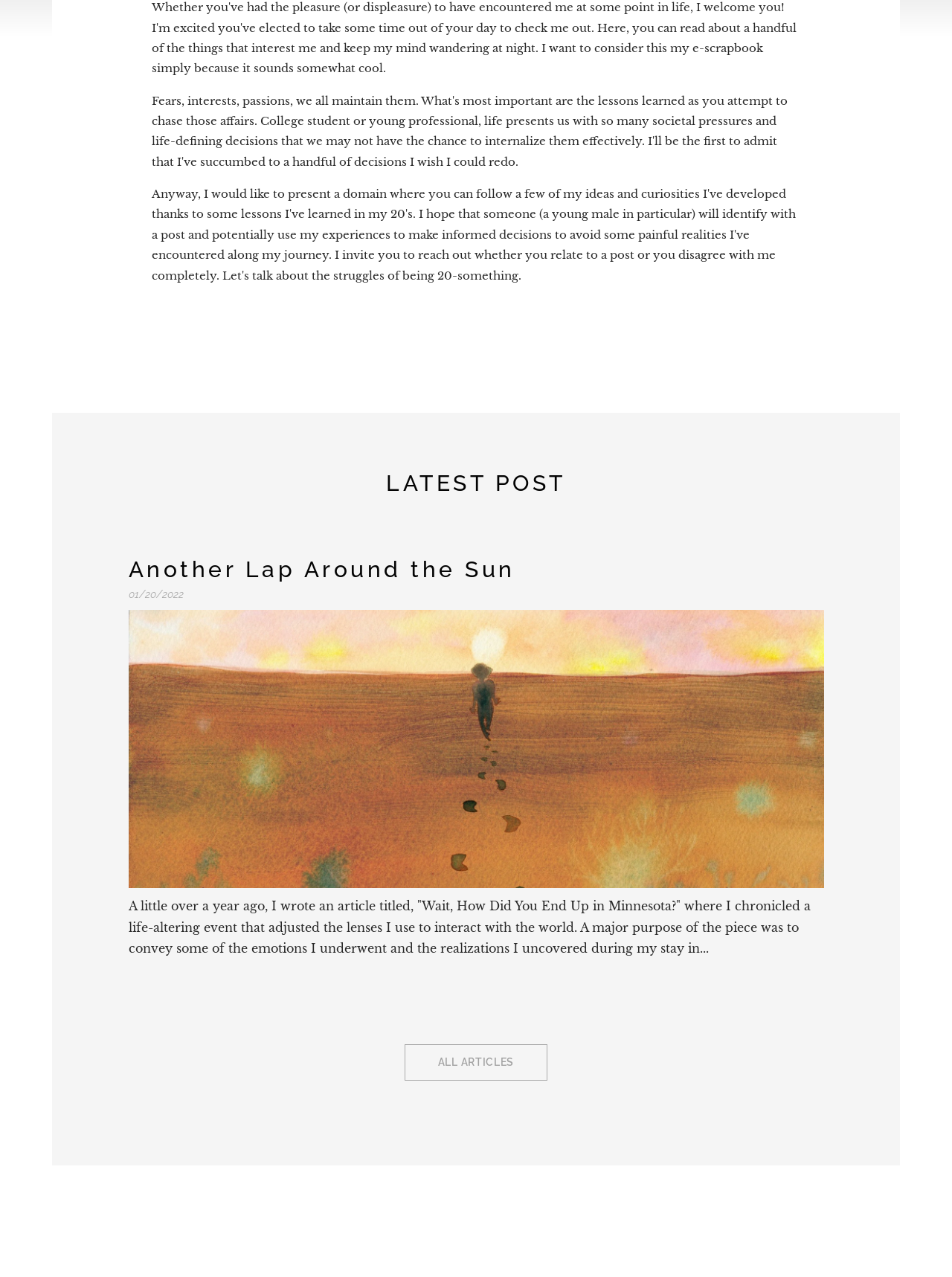Use a single word or phrase to answer the question: 
What is the title of the latest post?

Another Lap Around the Sun